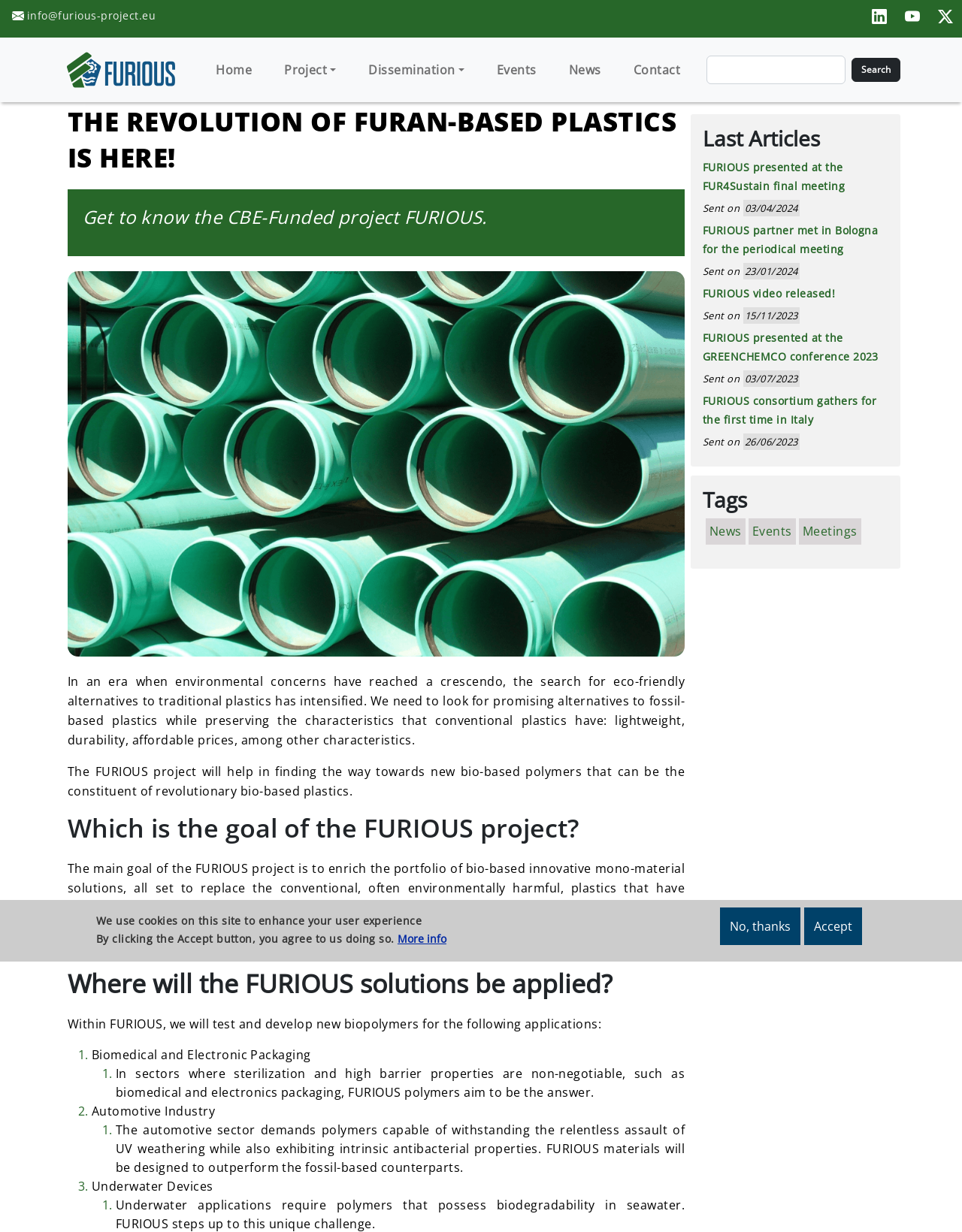Give a one-word or short phrase answer to this question: 
What are the three critical applications of FURIOUS solutions?

Biomedical, Automotive, Underwater